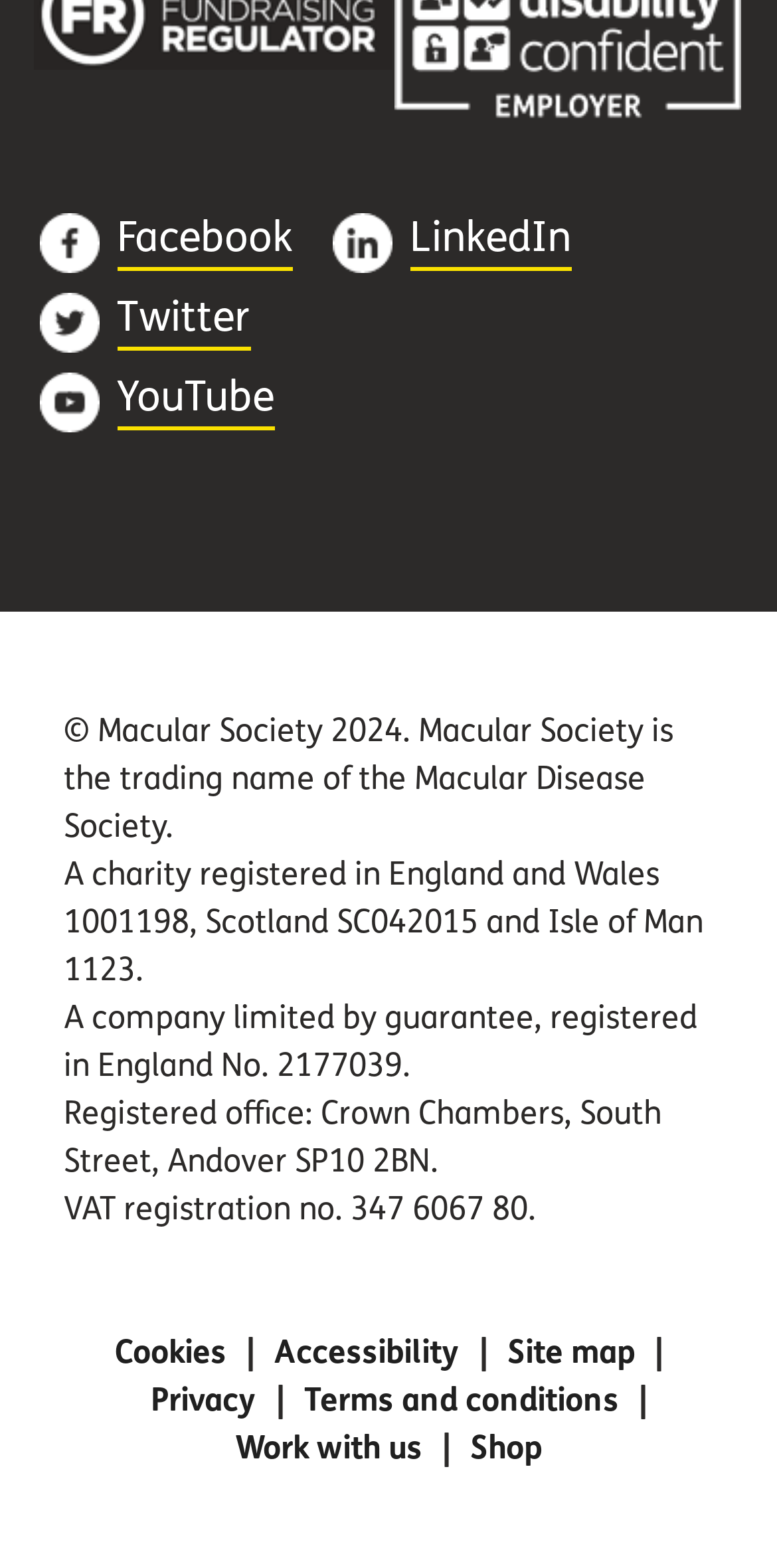What is the VAT registration number of the organization? From the image, respond with a single word or brief phrase.

347 6067 80